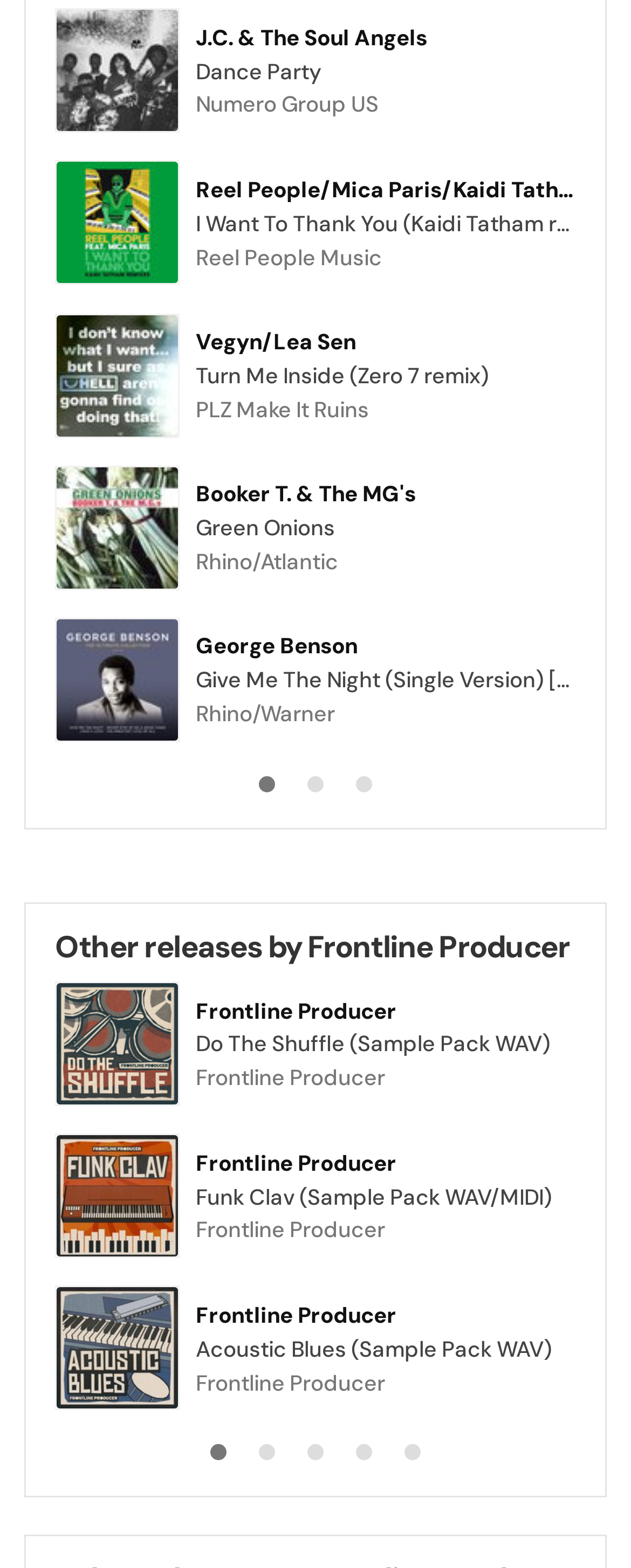Locate the bounding box coordinates of the area that needs to be clicked to fulfill the following instruction: "Explore 'Frontline Producer' releases". The coordinates should be in the format of four float numbers between 0 and 1, namely [left, top, right, bottom].

[0.31, 0.635, 0.872, 0.655]